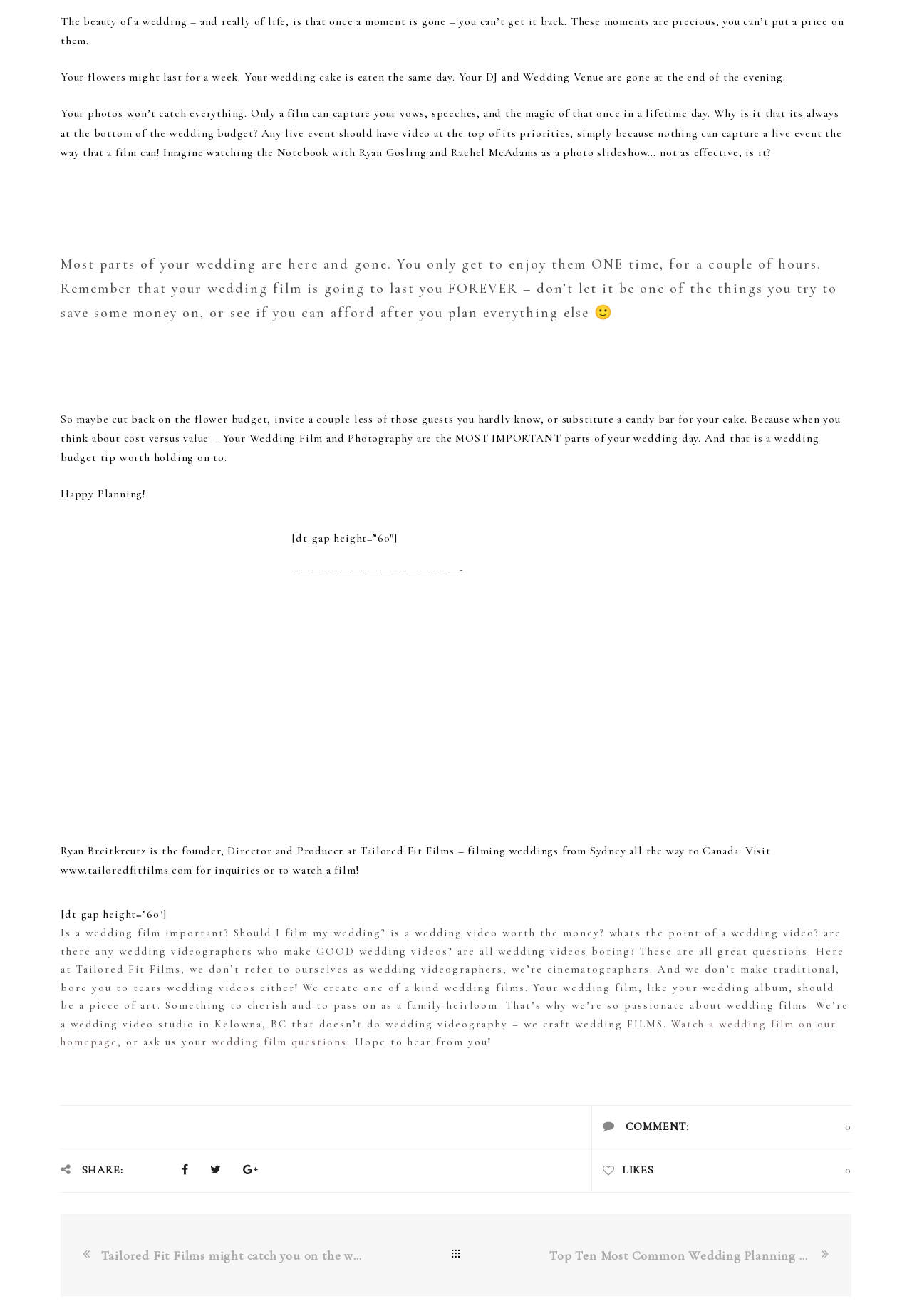Find the bounding box of the element with the following description: "wedding film questions.". The coordinates must be four float numbers between 0 and 1, formatted as [left, top, right, bottom].

[0.232, 0.787, 0.384, 0.797]